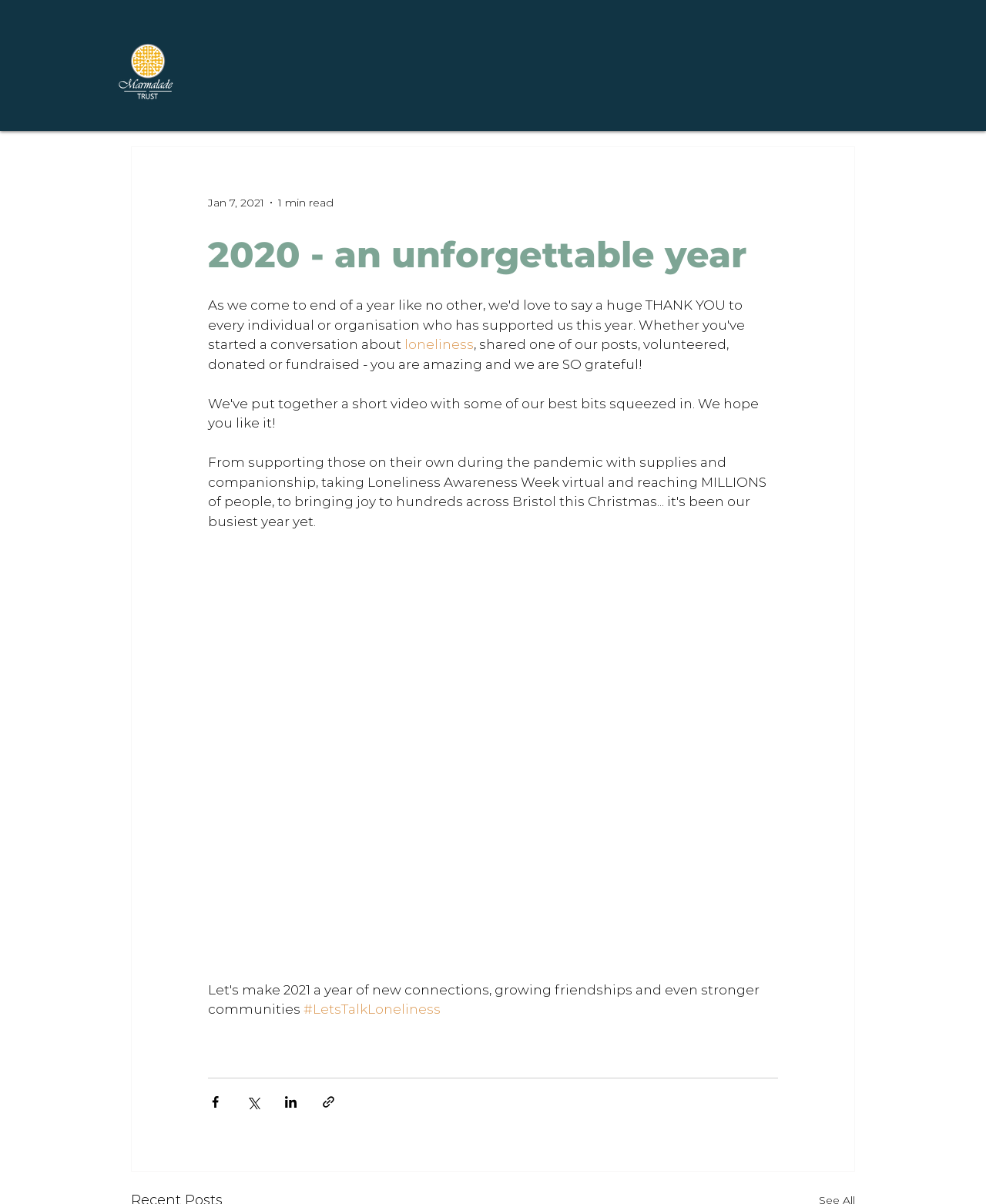Find the bounding box coordinates for the HTML element described as: "What we do". The coordinates should consist of four float values between 0 and 1, i.e., [left, top, right, bottom].

[0.386, 0.049, 0.512, 0.081]